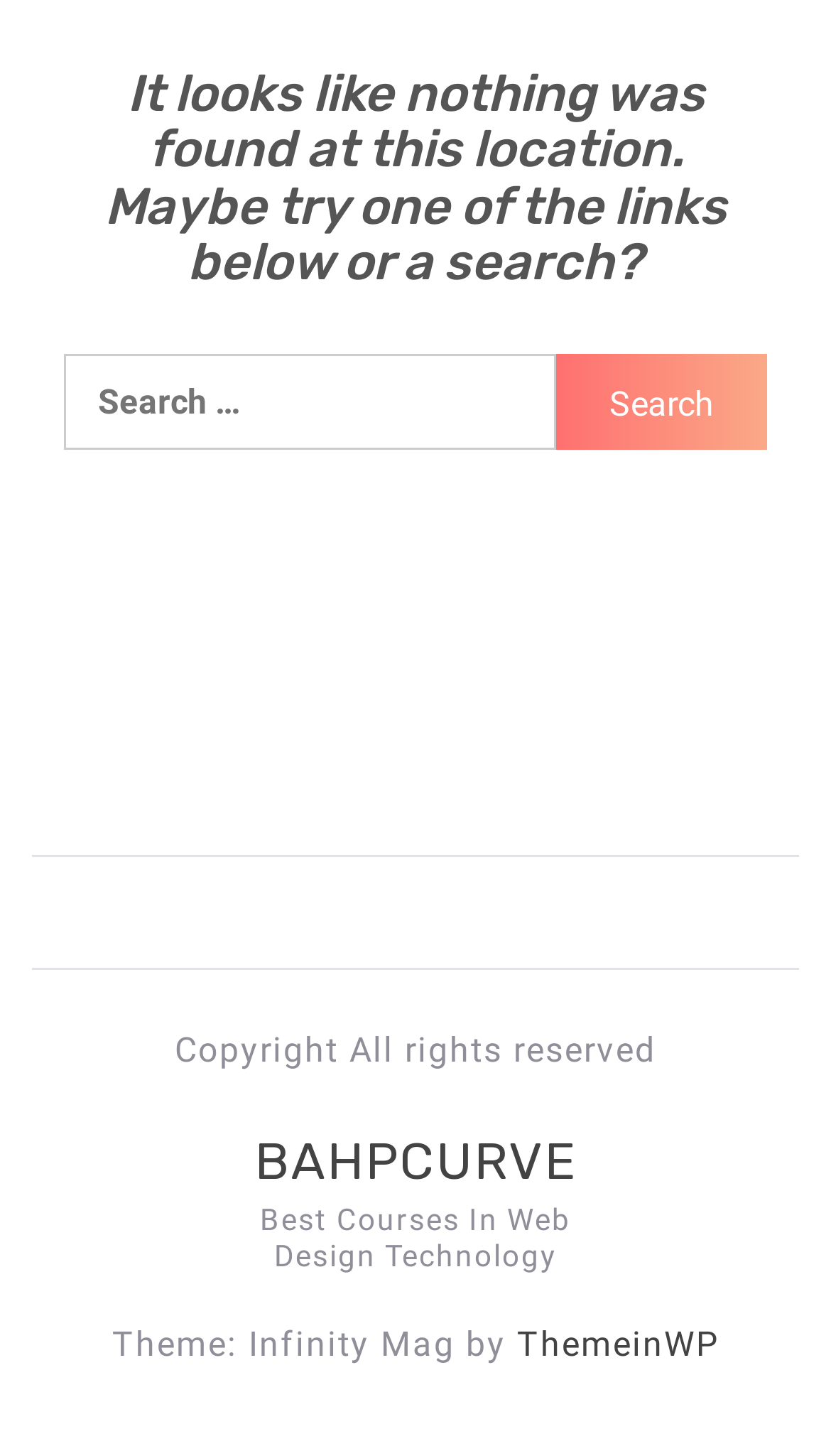What is the purpose of the search box?
Please provide a comprehensive and detailed answer to the question.

The search box is located below the heading 'It looks like nothing was found at this location. Maybe try one of the links below or a search?' and has a placeholder text 'Search for:', indicating that it is used to search for content on the website.